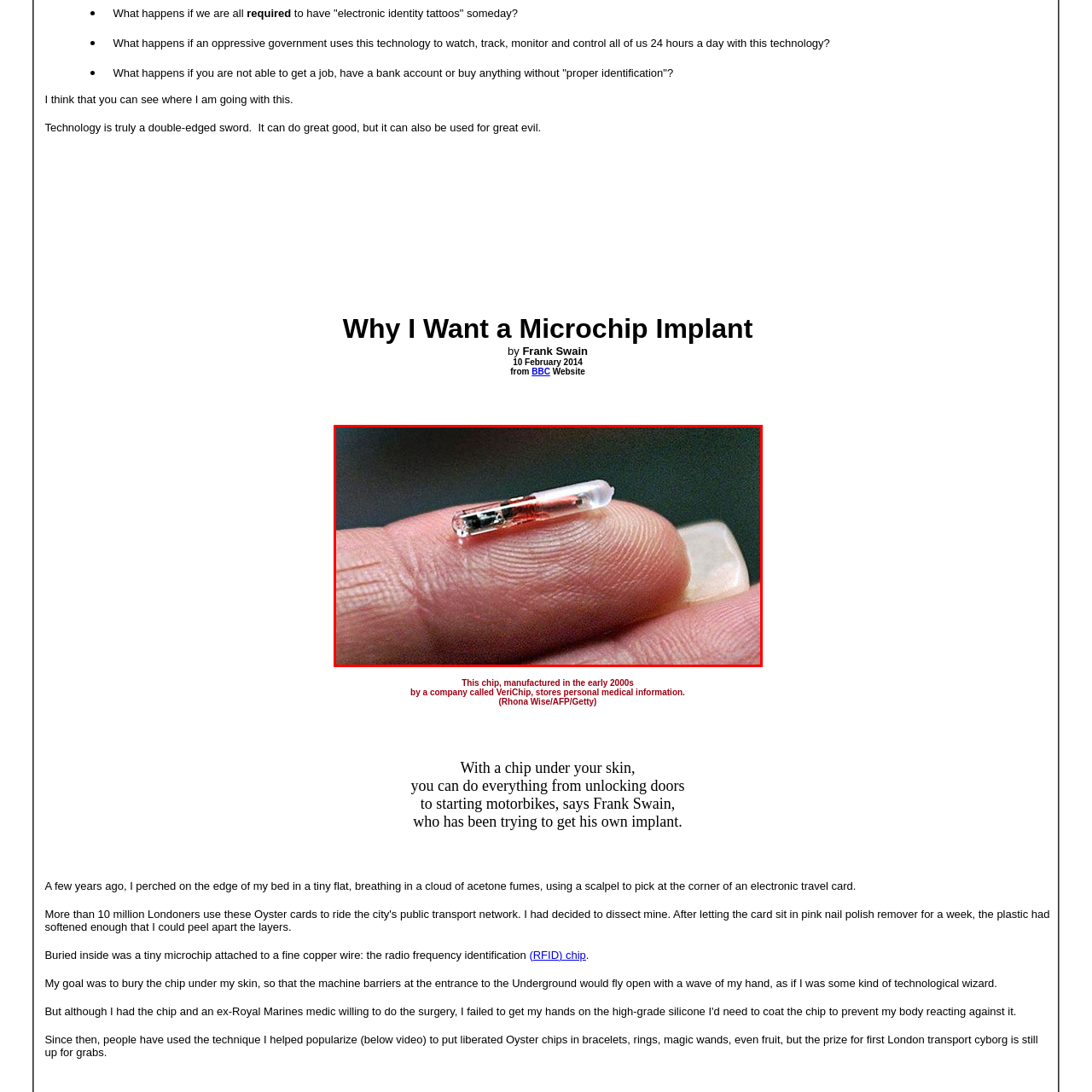Describe in detail the portion of the image that is enclosed within the red boundary.

The image features a close-up view of a small microchip, delicately balanced on the fingertip of a person. The chip is encased in a transparent plastic housing, revealing an intricate inner design that includes metallic components. This particular microchip, known as the RFID (Radio Frequency Identification) chip, was developed in the early 2000s and can store personal medical information. It represents the intersection of technology and personal identification, highlighting both its potential benefits and ethical concerns regarding privacy and surveillance. The image serves as a visual reminder of the ongoing dialogue about the implications of technology in our daily lives, especially in regard to issues such as identity verification and governmental control.